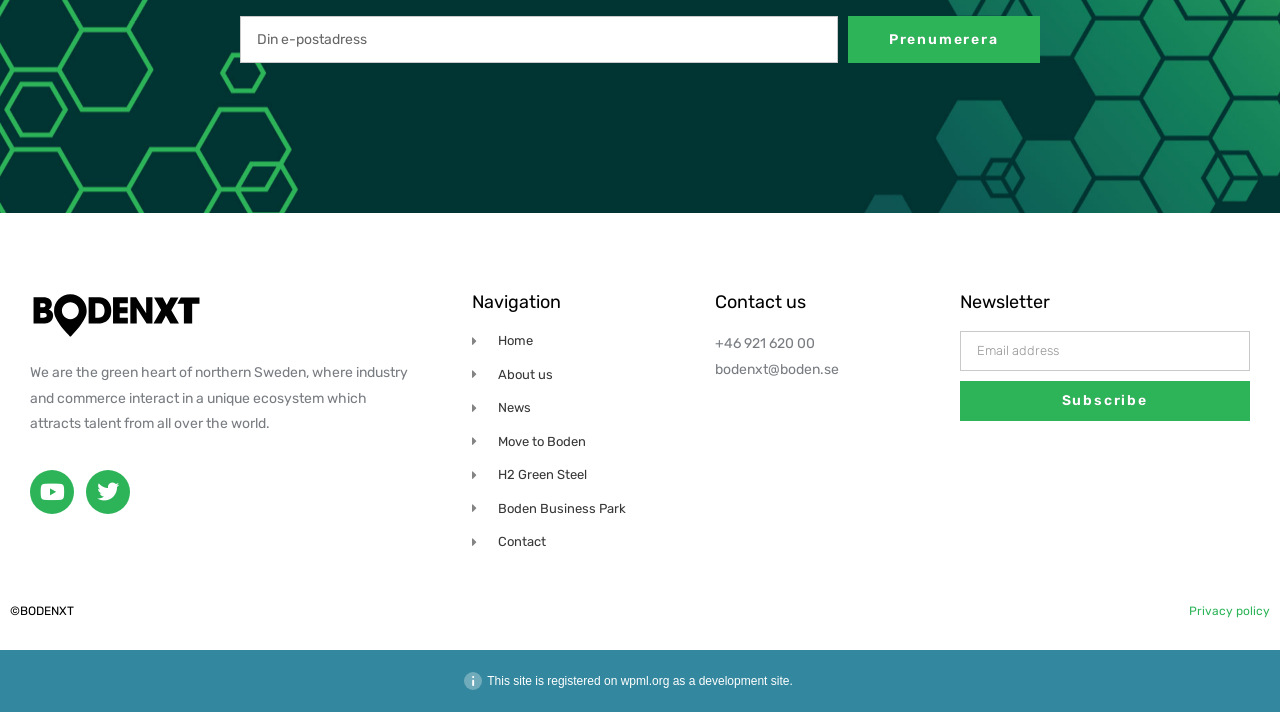Please determine the bounding box coordinates of the element to click on in order to accomplish the following task: "Click on Bodenxt logotyp". Ensure the coordinates are four float numbers ranging from 0 to 1, i.e., [left, top, right, bottom].

[0.023, 0.412, 0.158, 0.478]